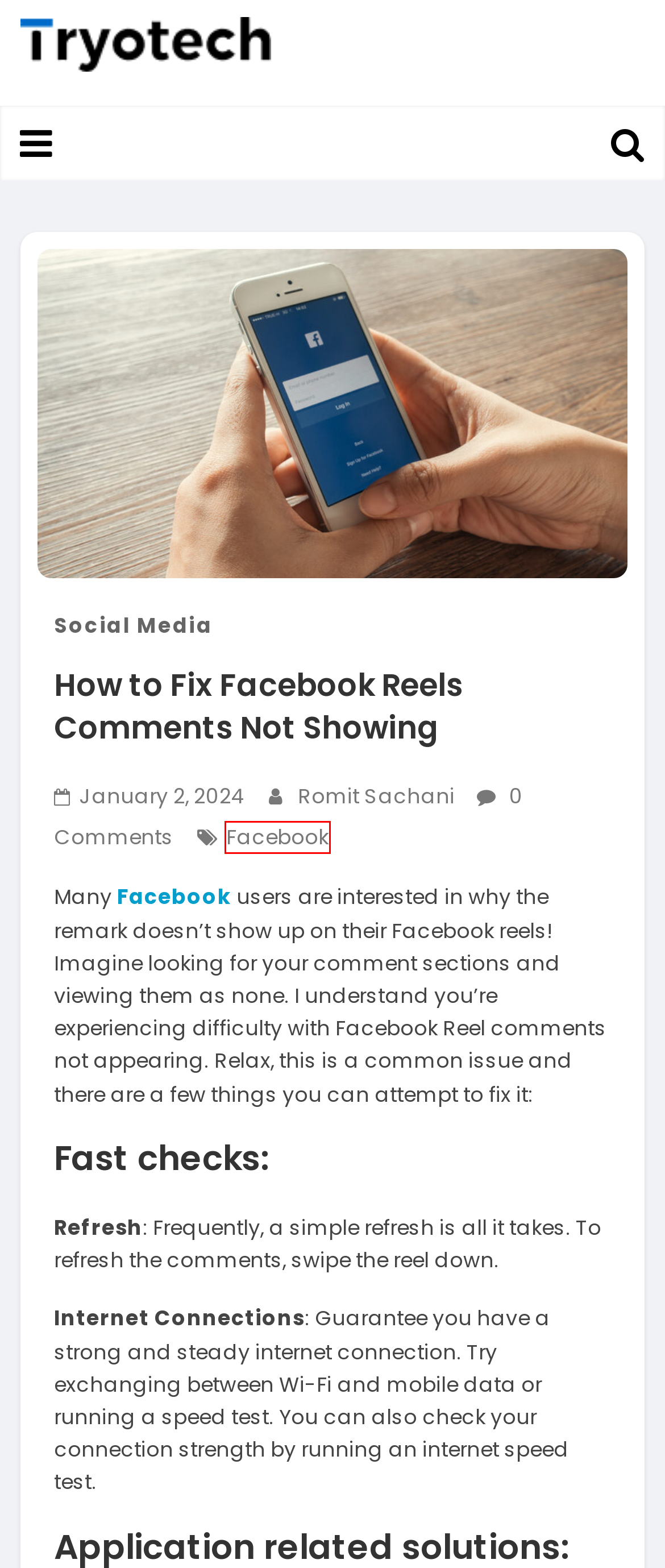You are provided with a screenshot of a webpage that has a red bounding box highlighting a UI element. Choose the most accurate webpage description that matches the new webpage after clicking the highlighted element. Here are your choices:
A. Disclaimer | Tryotech
B. Terms and Conditions
C. Kik User Lookup – Find Someone on Kik Messenger
D. Social Media Archives - Tryotech
E. About Us | Tryotech
F. Blog Tool, Publishing Platform, and CMS – WordPress.org
G. Tryotech
H. Facebook Archives - Tryotech

H